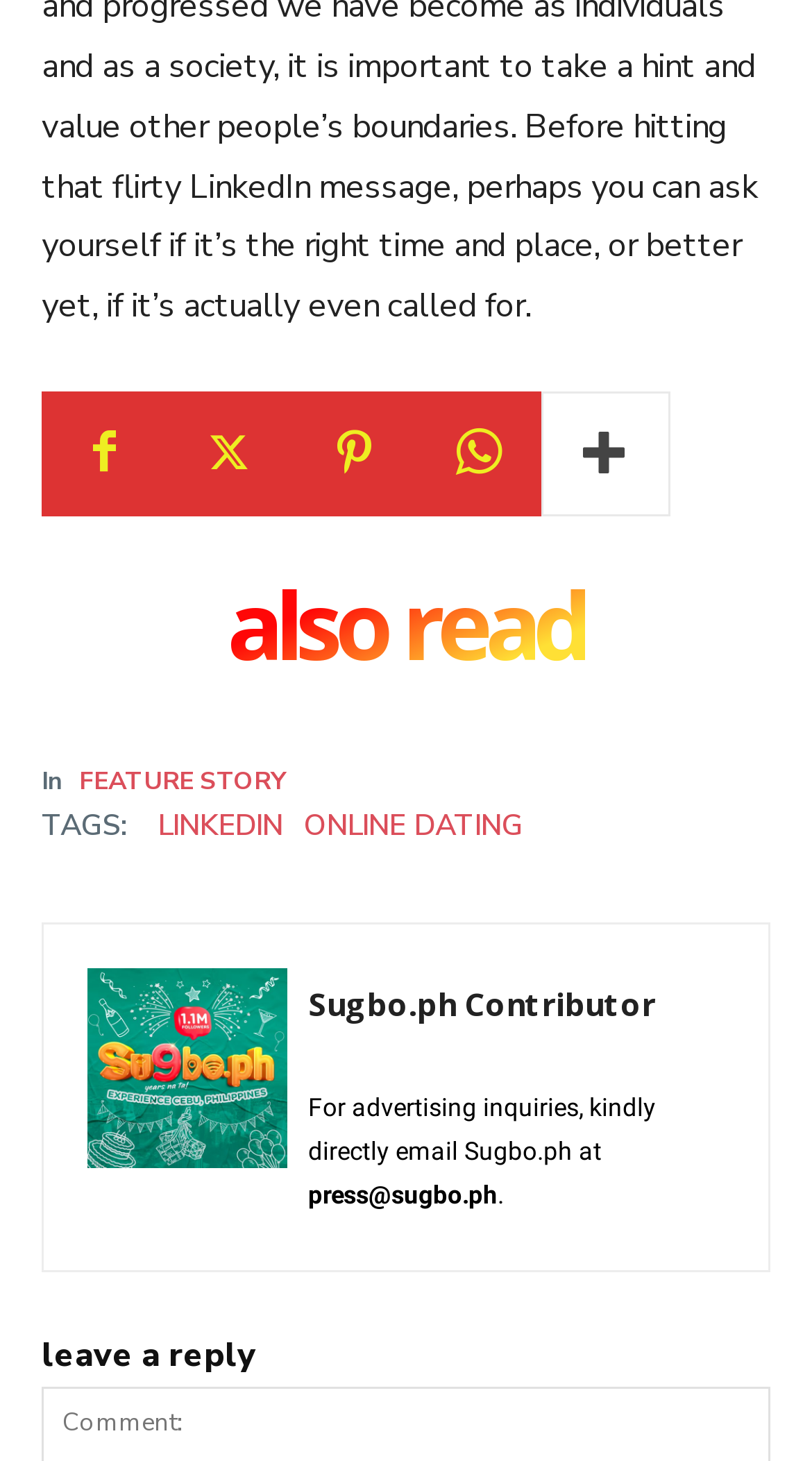Locate the bounding box coordinates of the area you need to click to fulfill this instruction: 'view sugbo.ph contributor'. The coordinates must be in the form of four float numbers ranging from 0 to 1: [left, top, right, bottom].

[0.108, 0.663, 0.354, 0.839]